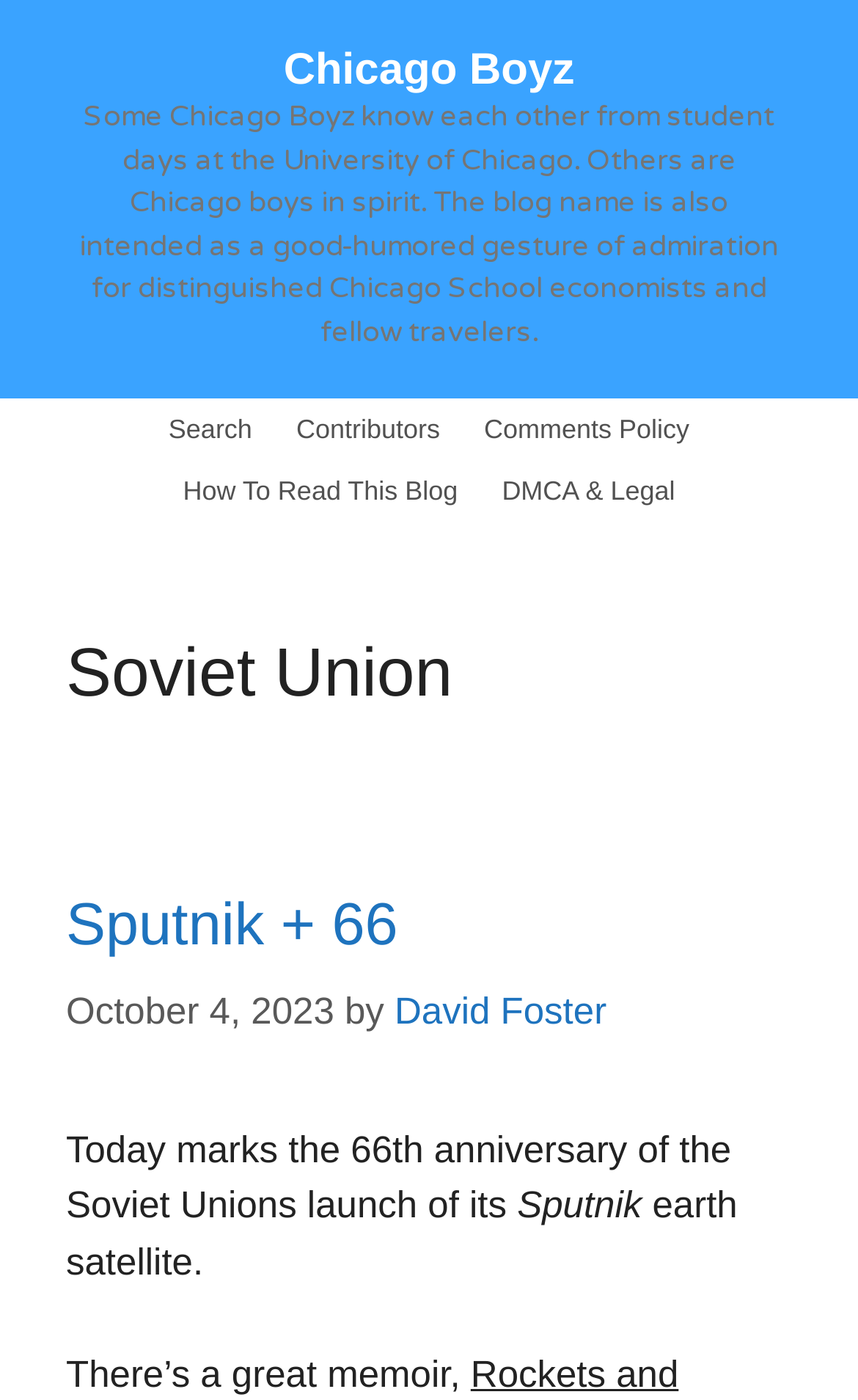Who is the author of the latest article?
Based on the image, answer the question in a detailed manner.

The author of the latest article can be found in the main content section, which contains a link element with the text 'David Foster'.